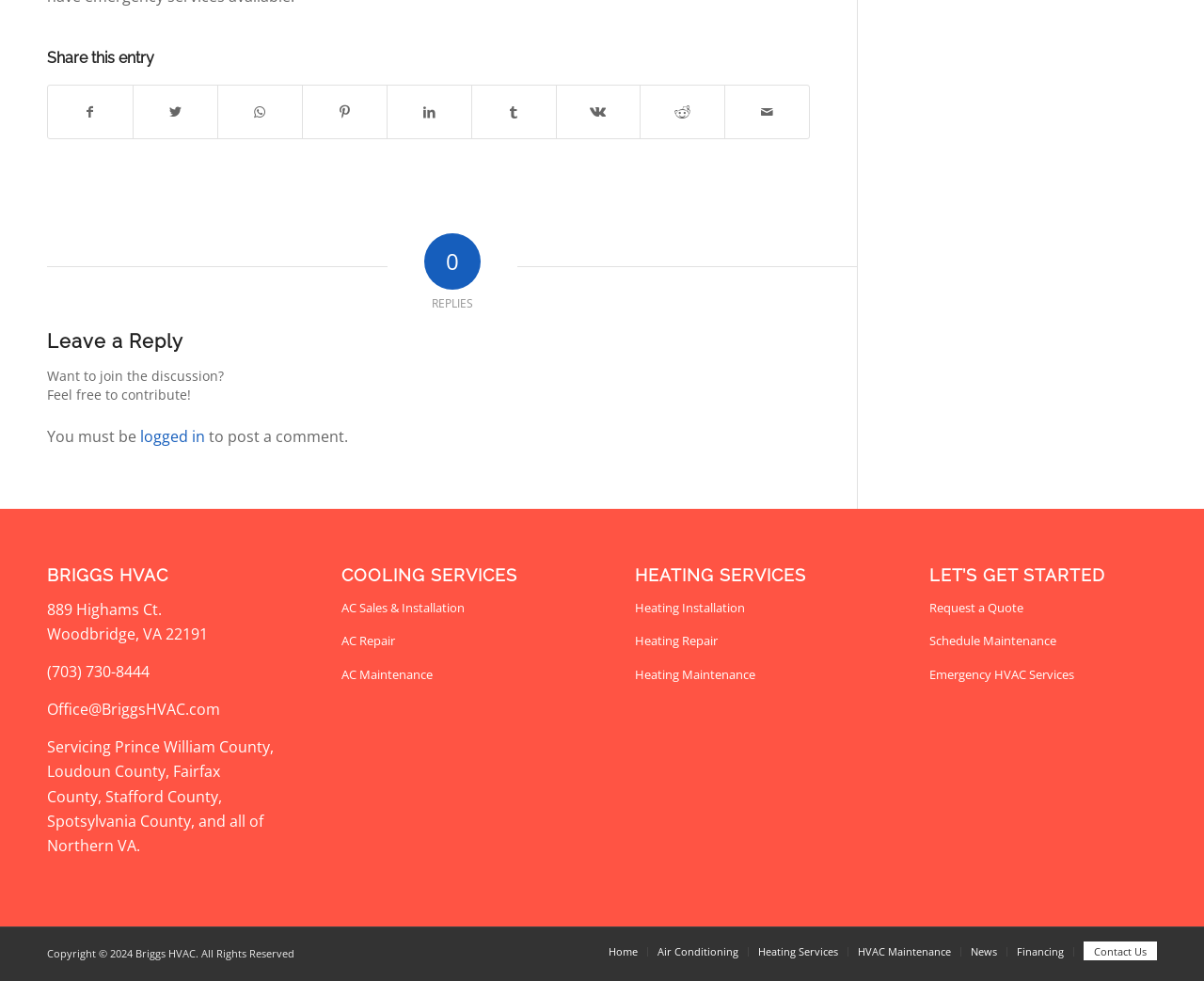Please determine the bounding box coordinates of the element's region to click for the following instruction: "contact the author".

None